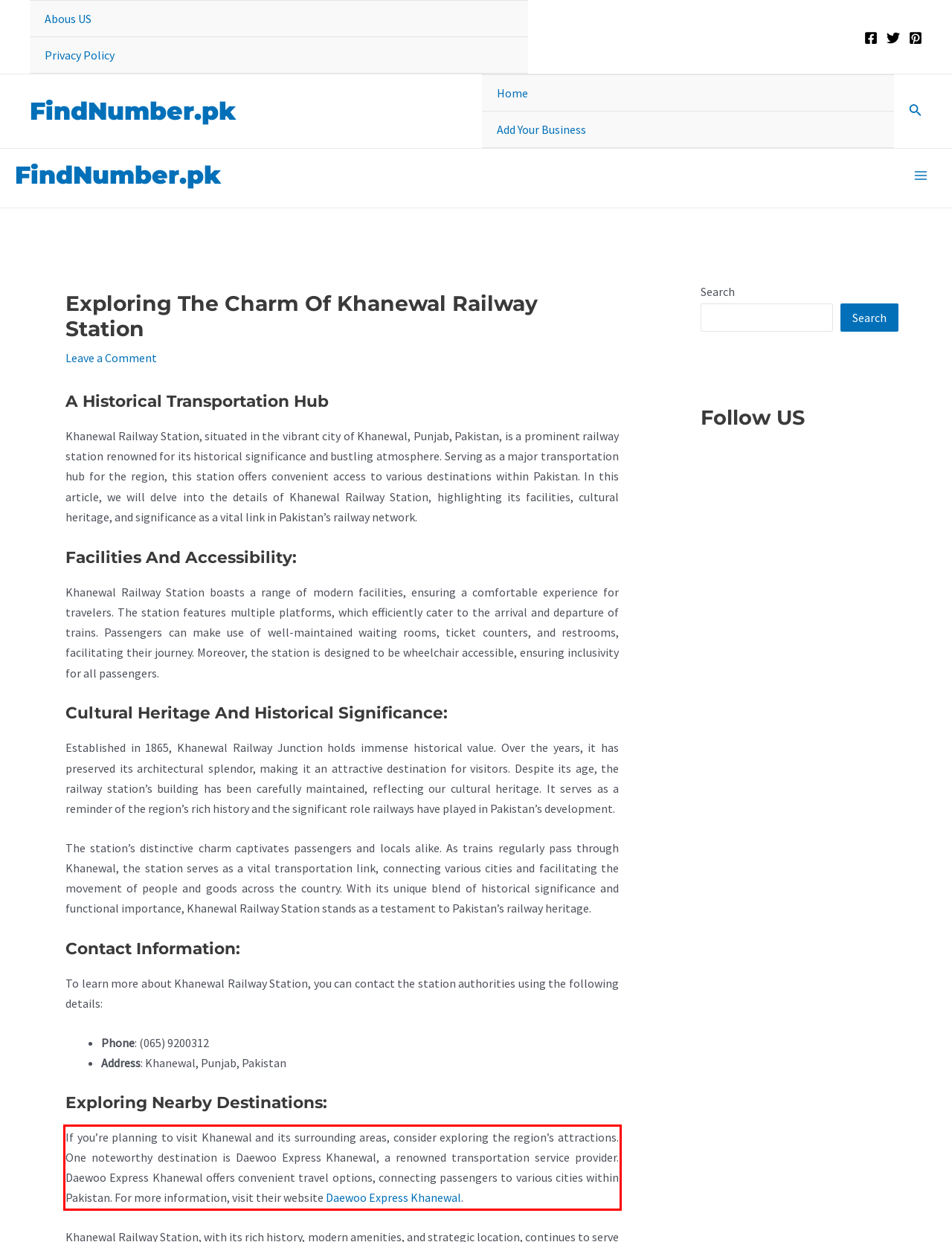Please extract the text content from the UI element enclosed by the red rectangle in the screenshot.

If you’re planning to visit Khanewal and its surrounding areas, consider exploring the region’s attractions. One noteworthy destination is Daewoo Express Khanewal, a renowned transportation service provider. Daewoo Express Khanewal offers convenient travel options, connecting passengers to various cities within Pakistan. For more information, visit their website Daewoo Express Khanewal.